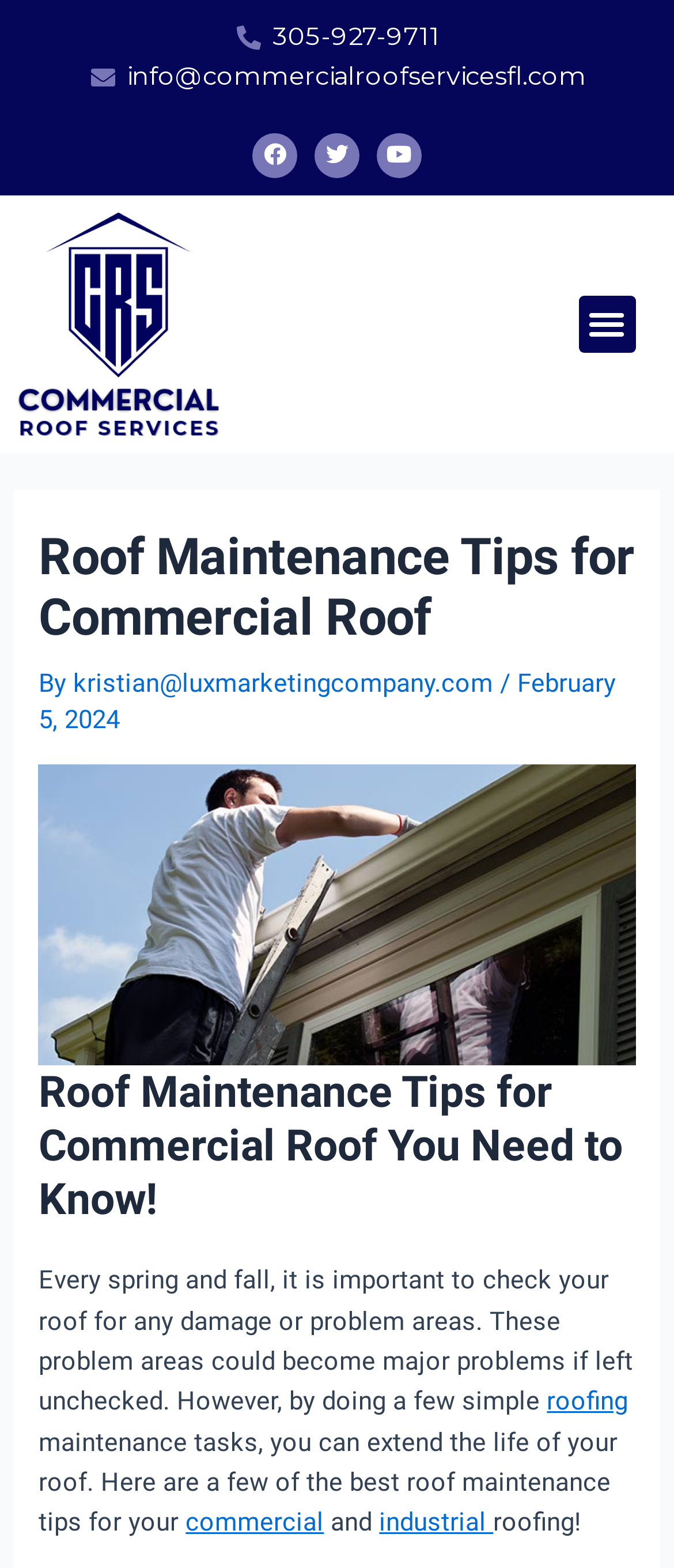Produce an elaborate caption capturing the essence of the webpage.

The webpage is about roof maintenance tips for commercial and industrial roofing businesses. At the top, there are three social media links, Facebook, Twitter, and Youtube, aligned horizontally, followed by a phone number and an email address. Below these, there is a prominent link to "COMMERCIAL ROOF SERVICES" with a corresponding image on the left side.

On the right side, there is a menu toggle button. When expanded, it reveals a header section with a heading "Roof Maintenance Tips for Commercial Roof" and a subheading with the author's name and date "February 5, 2024". Below this, there is a large image related to roof maintenance tips.

The main content of the webpage starts with a heading "Roof Maintenance Tips for Commercial Roof You Need to Know!" followed by a paragraph of text that explains the importance of regular roof maintenance. The text mentions that by performing simple maintenance tasks, one can extend the life of their roof. The paragraph also contains links to relevant keywords such as "roofing", "commercial", and "industrial".